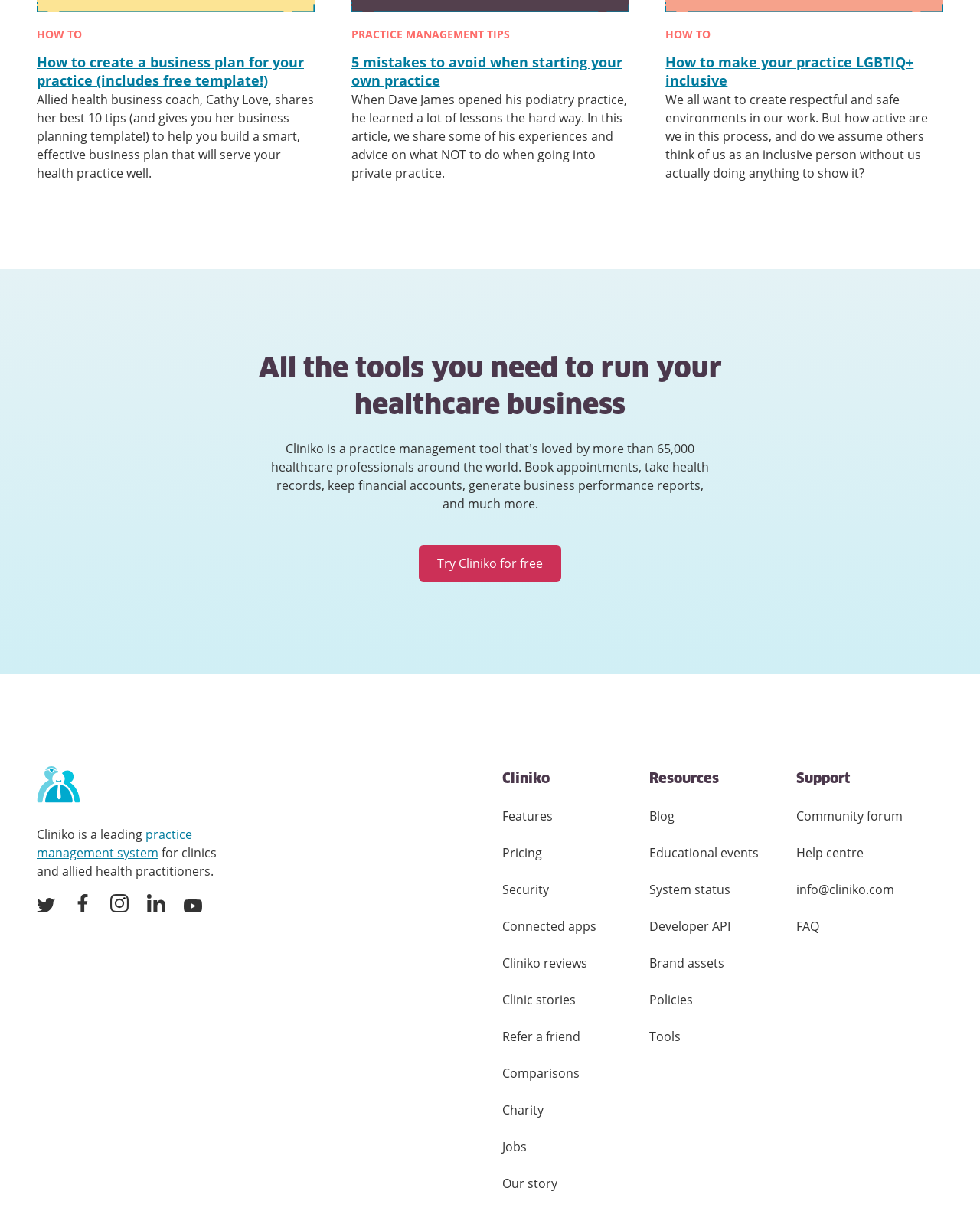Please respond in a single word or phrase: 
How many healthcare professionals use Cliniko?

65,000